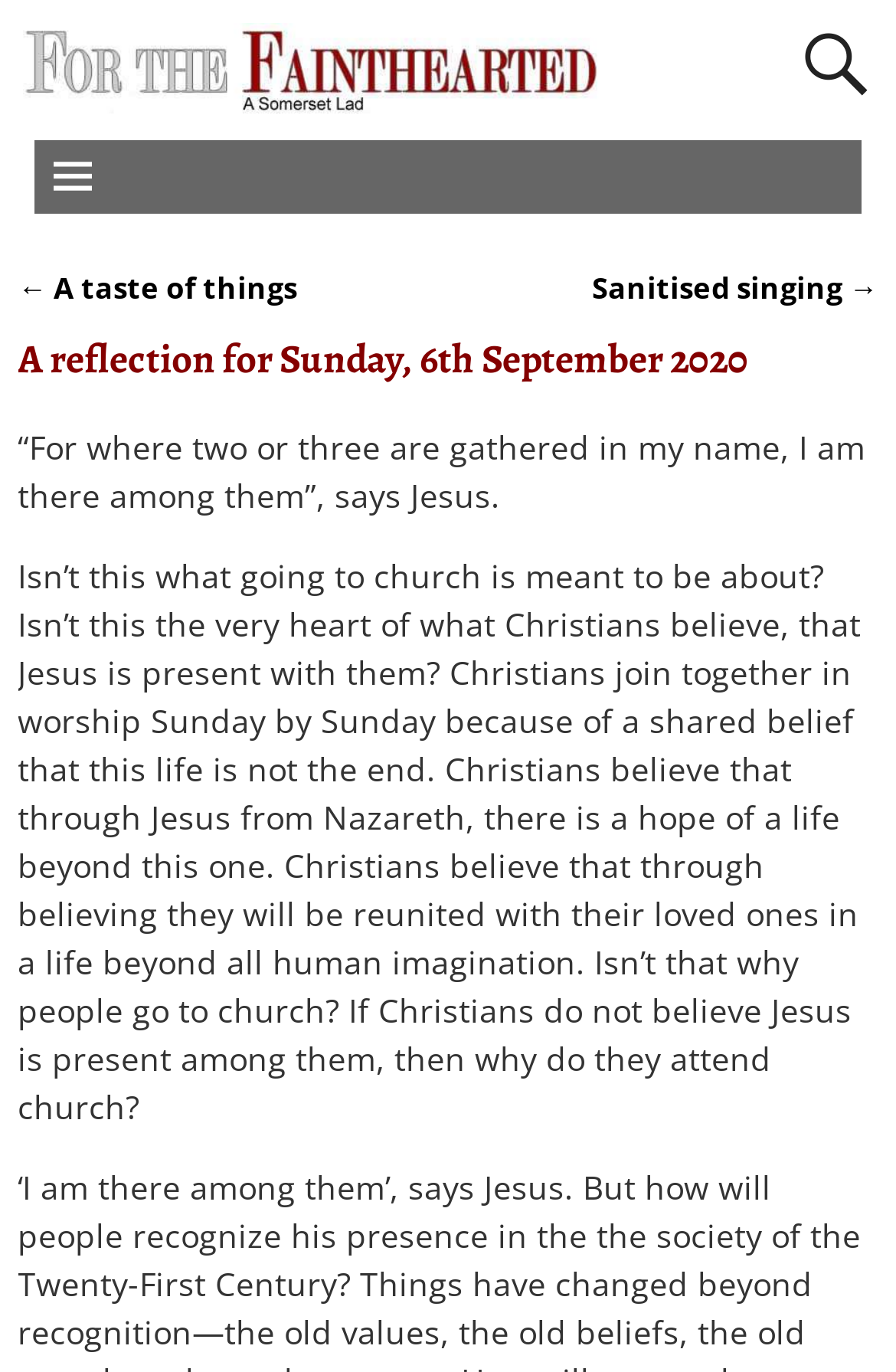Provide an in-depth description of the elements and layout of the webpage.

The webpage appears to be a blog post or reflection for Sunday, 6th September 2020, with a focus on Christian beliefs and practices. At the top of the page, there is a search bar located on the right side, which takes up about 10% of the page's width. Below the search bar, there is a post navigation section with two links, "← A taste of things" and "Sanitised singing →", which are positioned on the left and right sides of the page, respectively.

The main content of the page is divided into two sections. The first section is a heading that reads "A reflection for Sunday, 6th September 2020", which spans the entire width of the page. Below this heading, there is a quote from Jesus, "“For where two or three are gathered in my name, I am there among them”", which is centered on the page.

The second section is a longer passage of text that discusses the importance of Jesus' presence in Christian worship and the beliefs that underlie church attendance. This passage is also centered on the page and takes up most of the page's content. There are no images on the page.